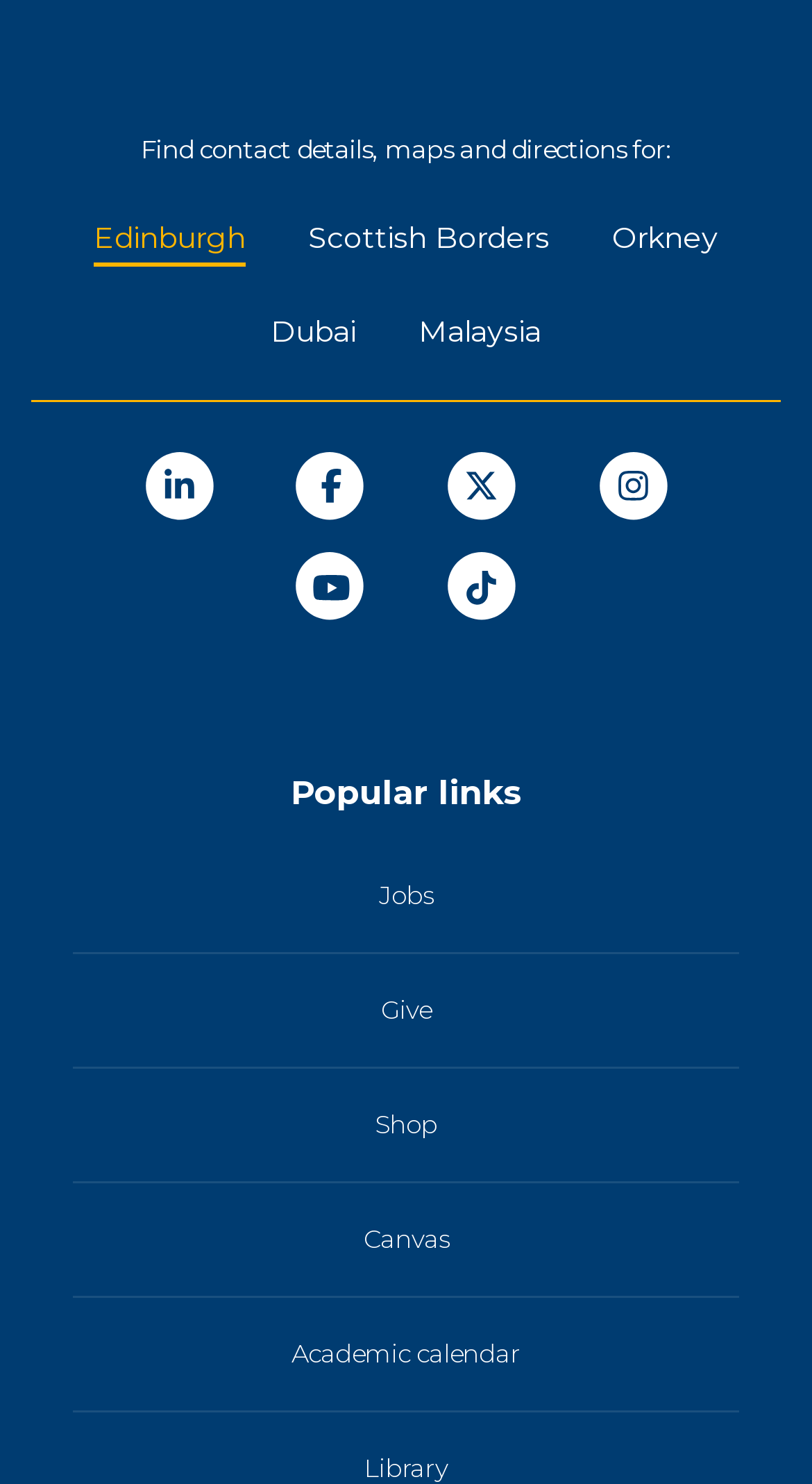Kindly determine the bounding box coordinates for the area that needs to be clicked to execute this instruction: "Type your website".

None